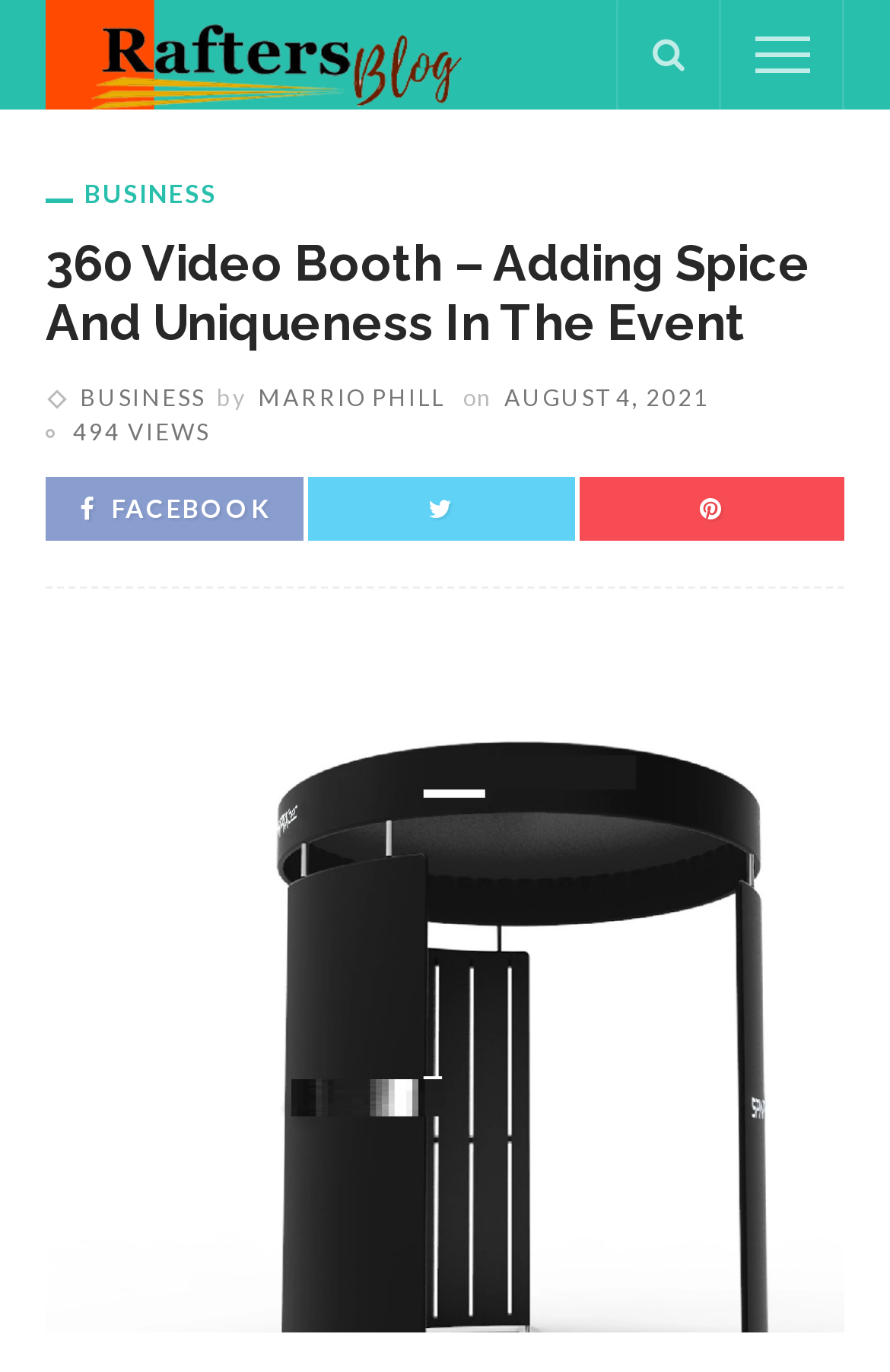Please identify the bounding box coordinates of the element I need to click to follow this instruction: "view BUSINESS category".

[0.051, 0.13, 0.244, 0.152]